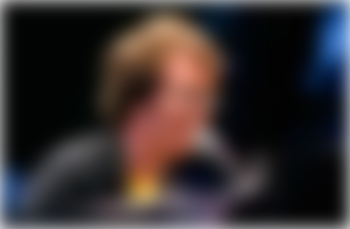What type of music does Ben Folds focus on?
Give a single word or phrase as your answer by examining the image.

Original compositions and unique covers